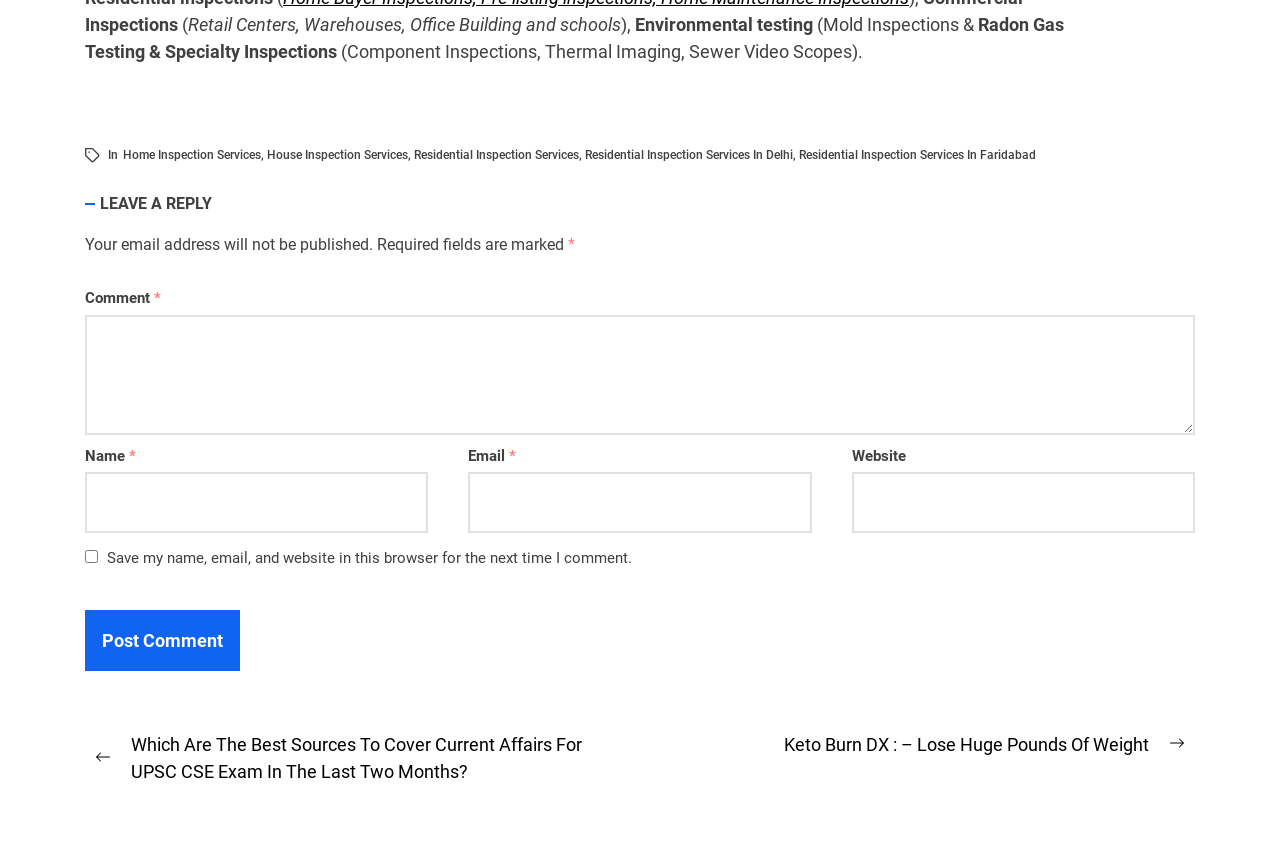Using the element description Dyed saree fabrics Wholesalers Ahmedabad, predict the bounding box coordinates for the UI element. Provide the coordinates in (top-left x, top-left y, bottom-right x, bottom-right y) format with values ranging from 0 to 1.

None